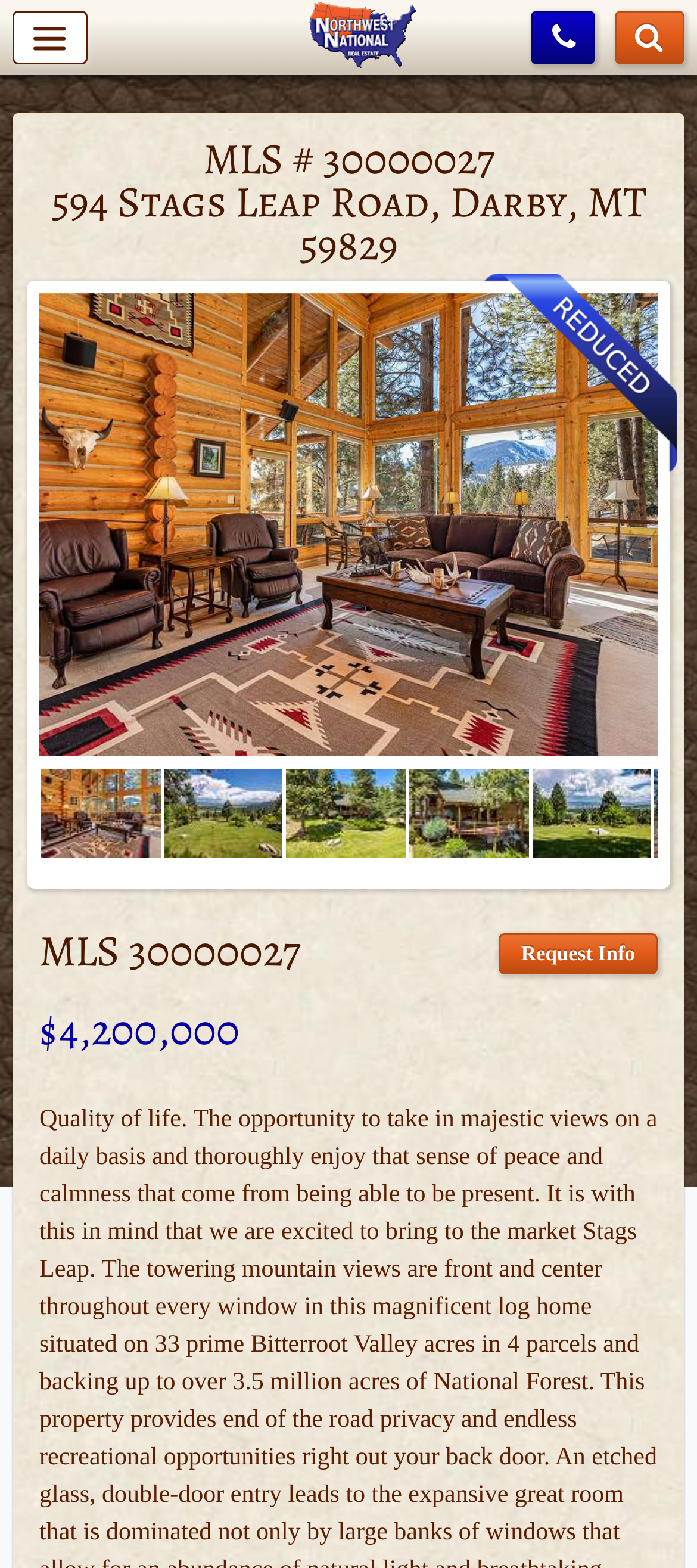What is the location of the property?
Analyze the screenshot and provide a detailed answer to the question.

I found the location of the property by looking at the heading element with the text 'MLS # 30000027 594 Stags Leap Road, Darby, MT 59829' located at the coordinates [0.056, 0.09, 0.944, 0.173]. This element is a child of the Root Element and provides information about the property.